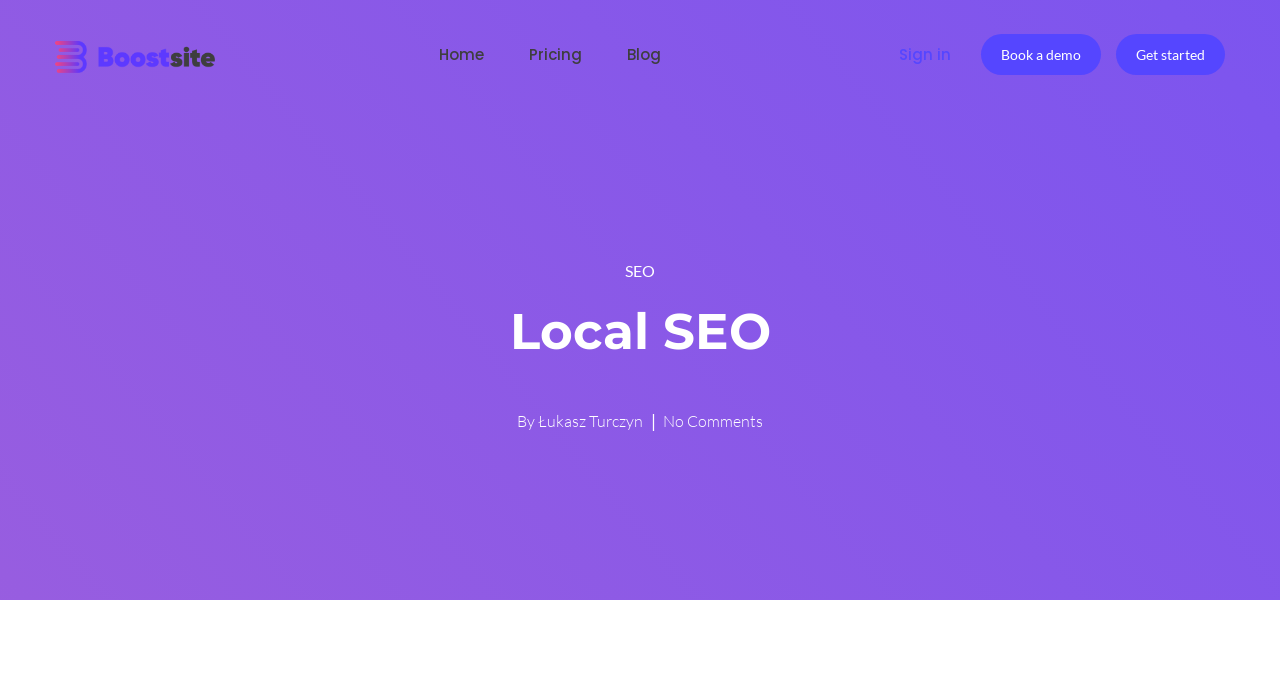Identify the bounding box coordinates of the element that should be clicked to fulfill this task: "Click on the 'Home' link". The coordinates should be provided as four float numbers between 0 and 1, i.e., [left, top, right, bottom].

[0.343, 0.062, 0.378, 0.096]